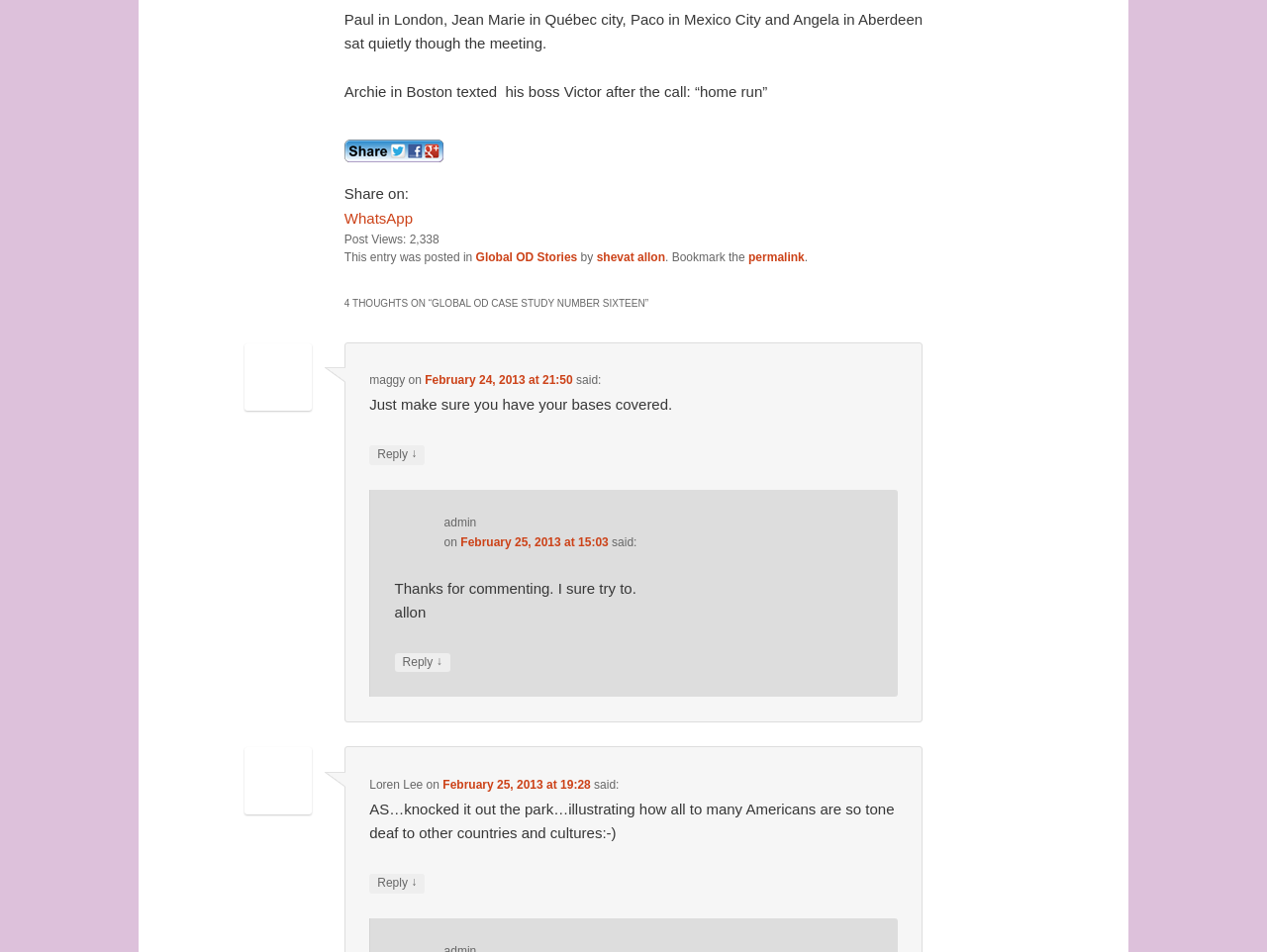Locate the UI element described as follows: "February 24, 2013 at 21:50". Return the bounding box coordinates as four float numbers between 0 and 1 in the order [left, top, right, bottom].

[0.335, 0.392, 0.452, 0.406]